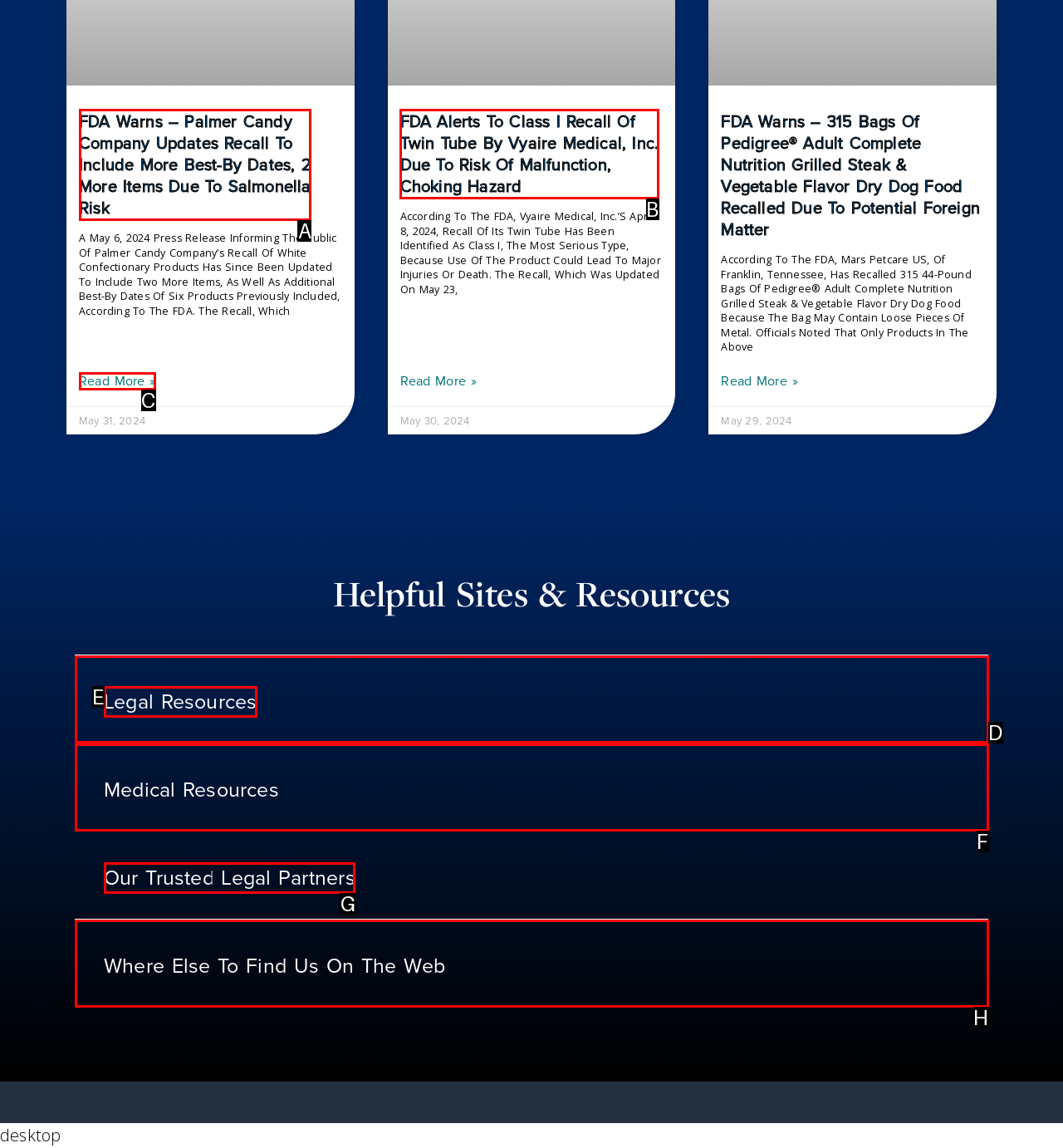From the options presented, which lettered element matches this description: Our Trusted Legal Partners
Reply solely with the letter of the matching option.

G